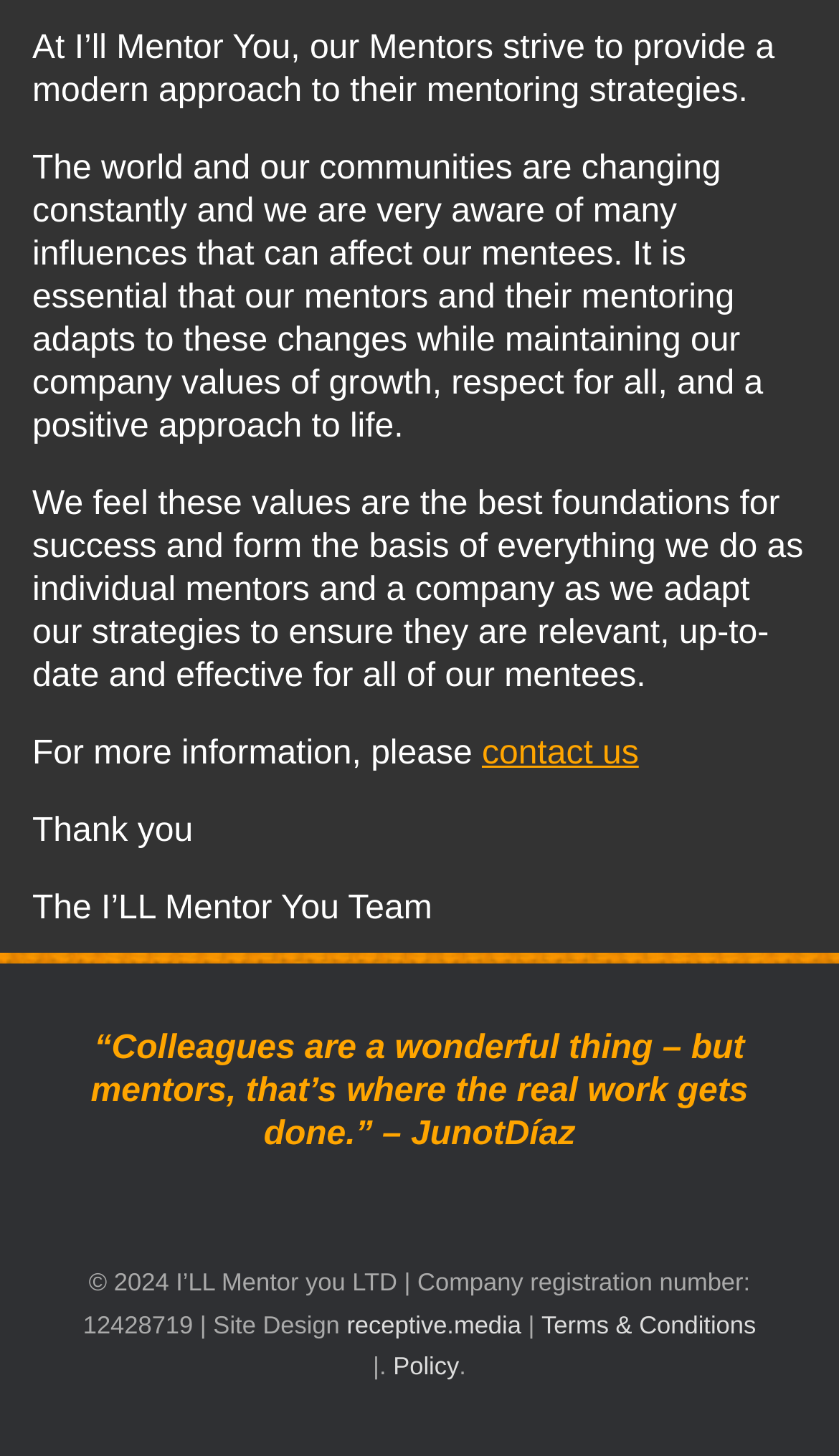Please provide a short answer using a single word or phrase for the question:
What is the purpose of the 'contact us' link?

To get more information